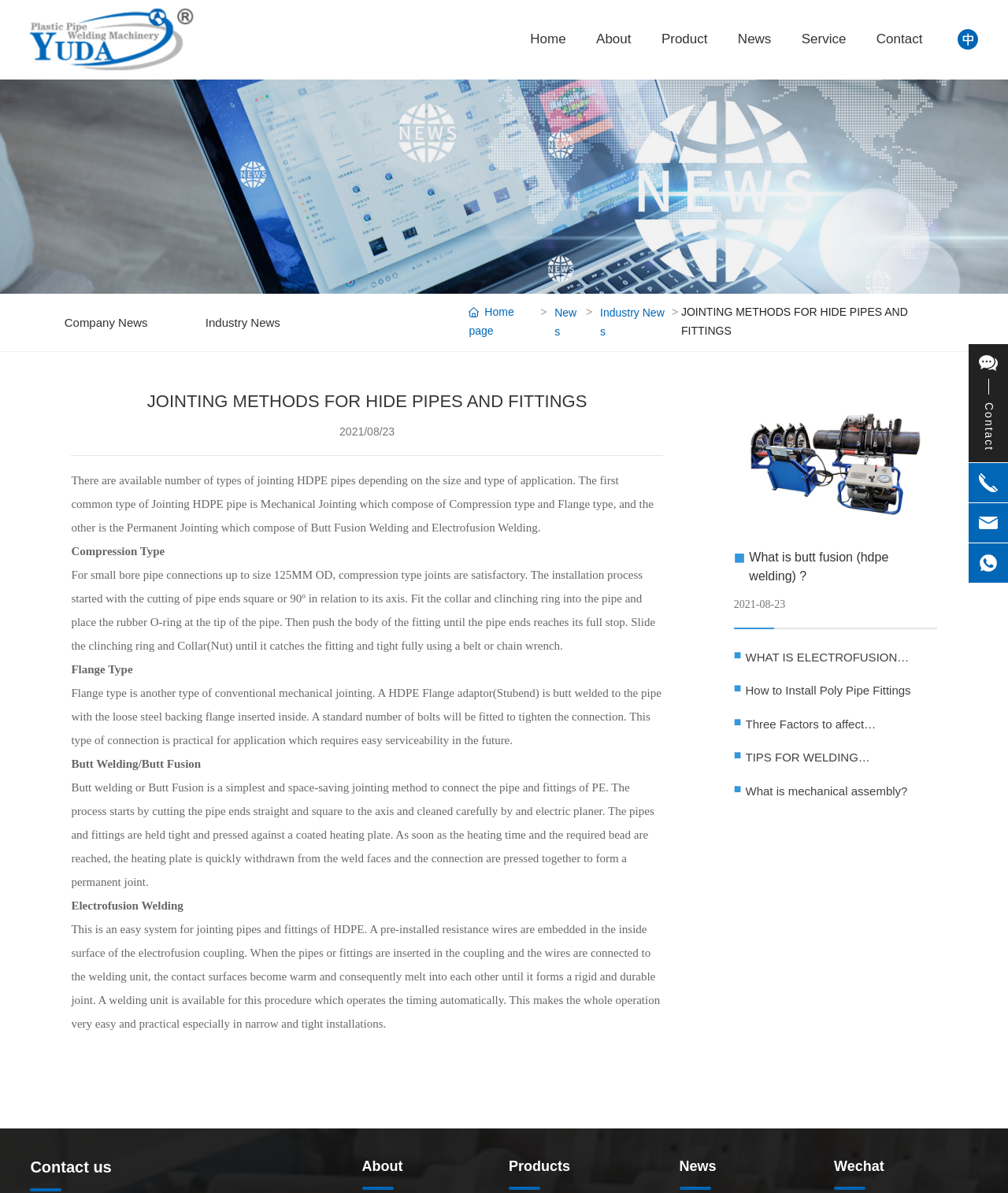Based on the element description, predict the bounding box coordinates (top-left x, top-left y, bottom-right x, bottom-right y) for the UI element in the screenshot: Contact

[0.869, 0.0, 0.915, 0.066]